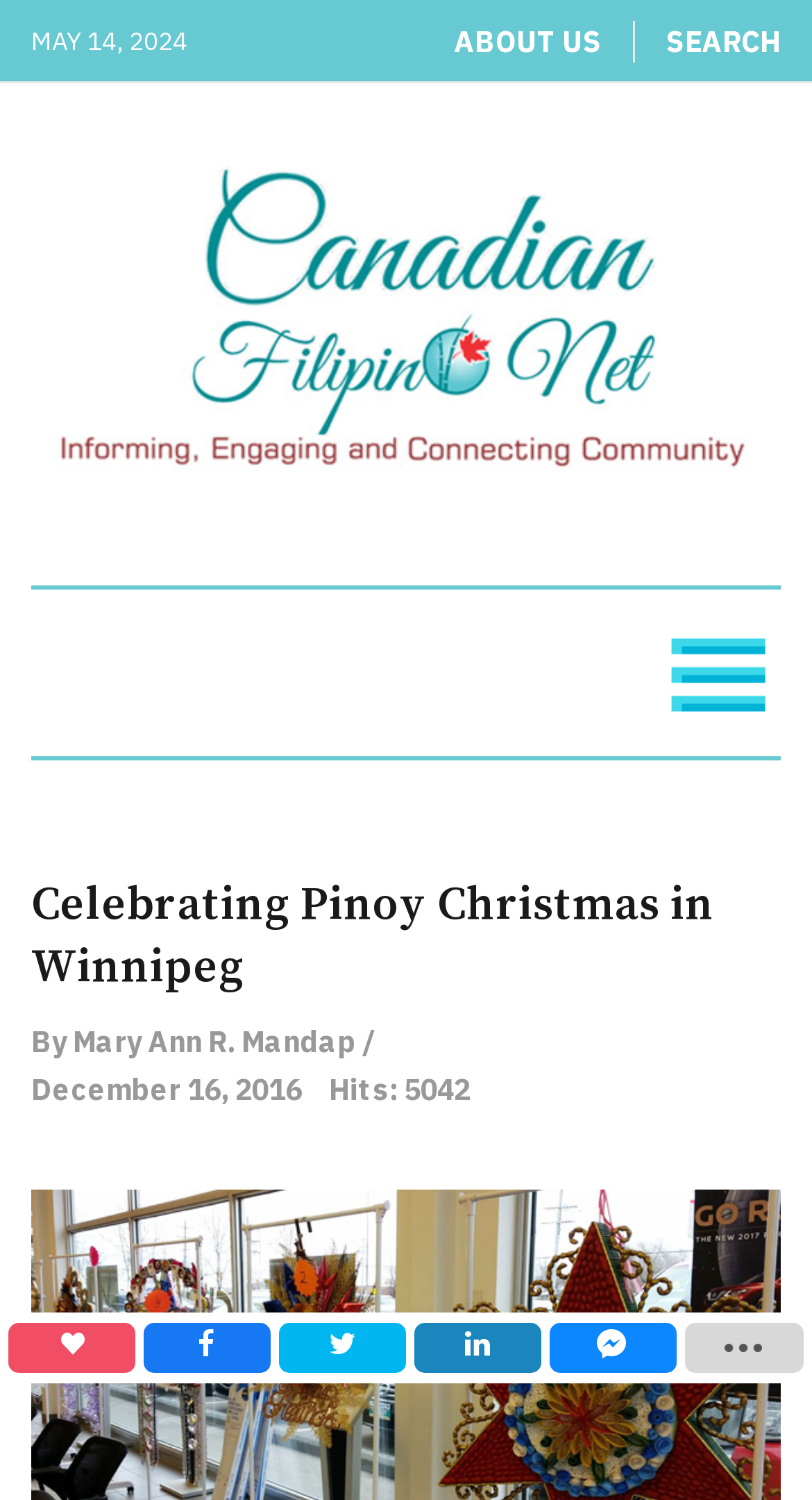Explain the contents of the webpage comprehensively.

This webpage is about celebrating Pinoy Christmas in Winnipeg. At the top left, there is a date "MAY 14, 2024" displayed. Below it, there are three links: "ABOUT US", "SEARCH", and "Canadian Filipino", with the latter having a corresponding image. 

To the right of these links, there is a button with an image. Below this button, there is a header "Celebrating Pinoy Christmas in Winnipeg" which is also a link. 

Underneath the header, there is a description list with three details: "Written by: By Mary Ann R. Mandap /", "Published: December 16, 2016", and "Hits: 5042". 

At the bottom of the page, there are five social media links: "inline_mobile_love", "inline_mobile_facebook", "inline_mobile_twitter", "inline_mobile_linkedin", and "inline_mobile_fb-messenger", each with its corresponding icon. The last link is "load-btns-ampz_inline_mobile".